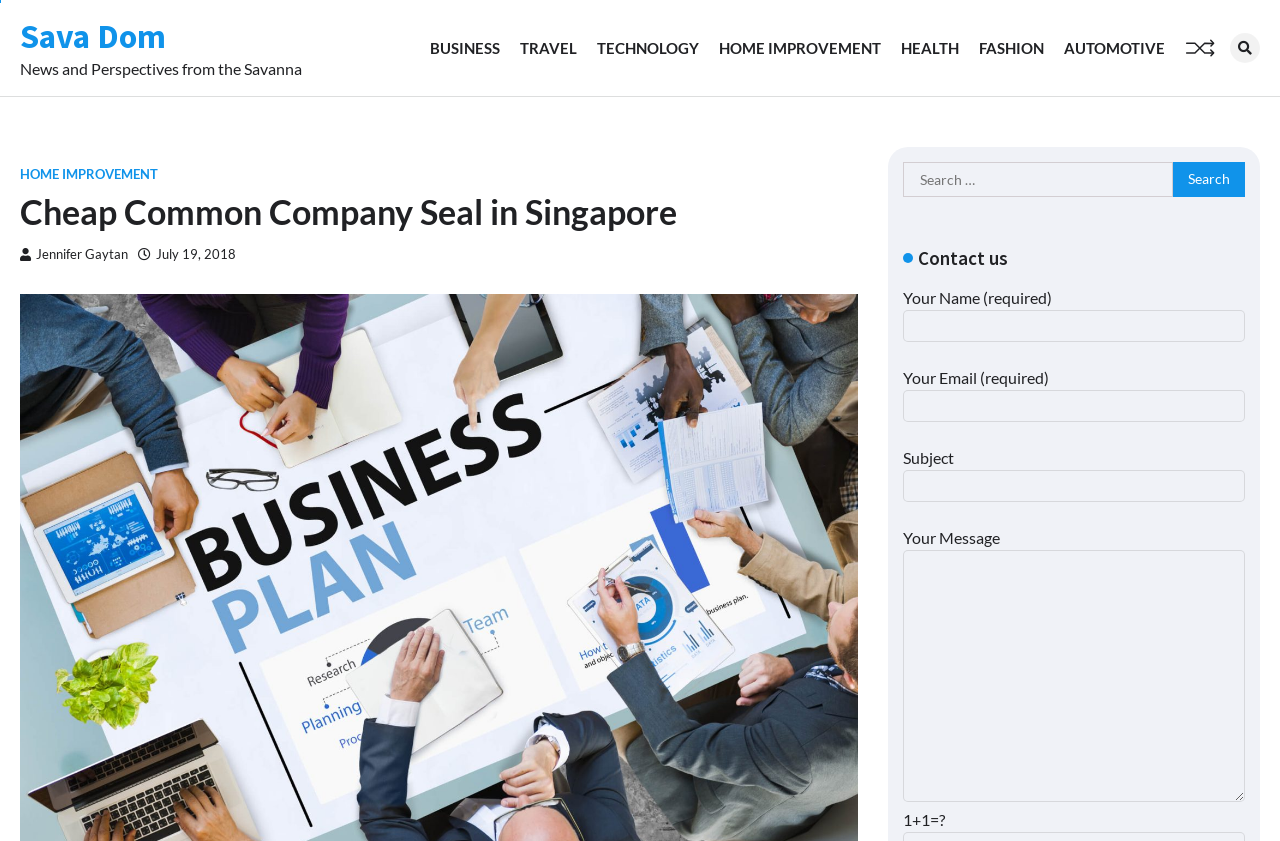Find the bounding box coordinates for the area that must be clicked to perform this action: "Click on the 'HOME IMPROVEMENT' link".

[0.016, 0.198, 0.123, 0.216]